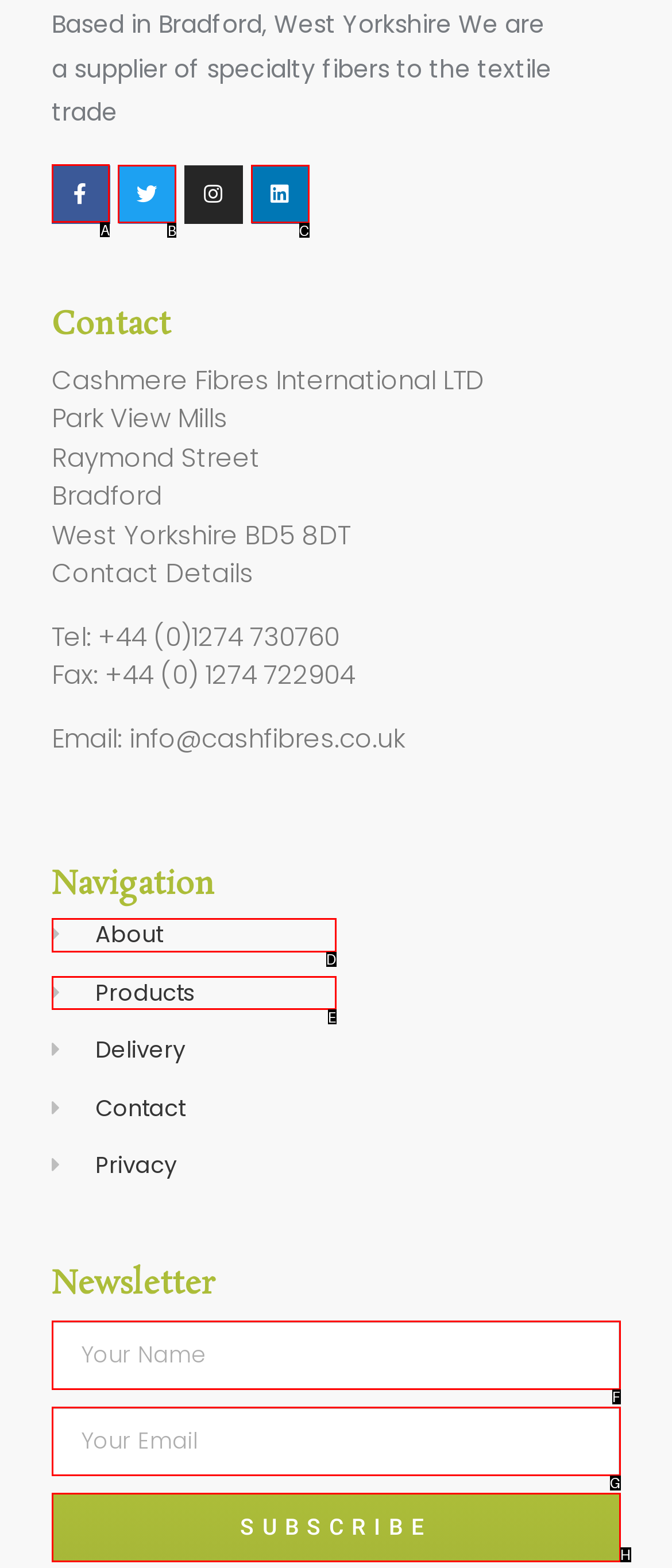Identify the letter of the option that should be selected to accomplish the following task: Click Facebook link. Provide the letter directly.

A